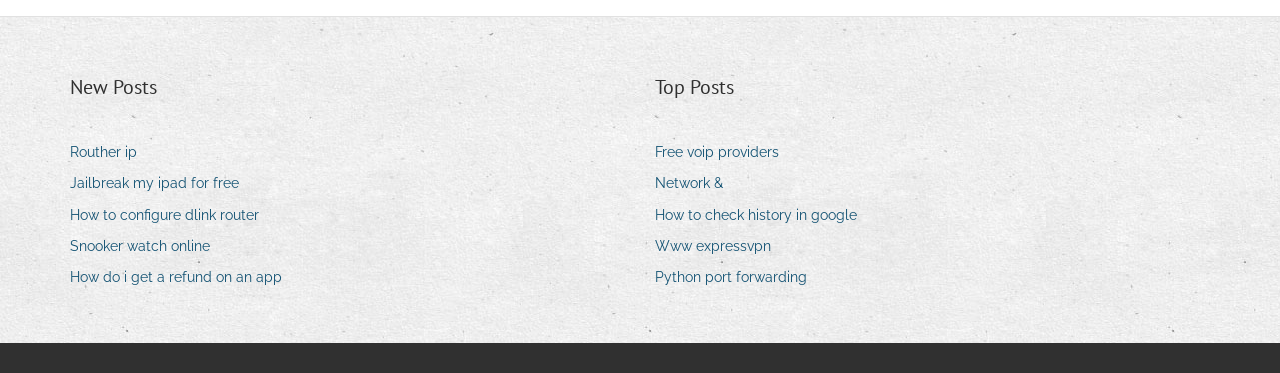Please answer the following question using a single word or phrase: 
How many sections are there on the webpage?

2